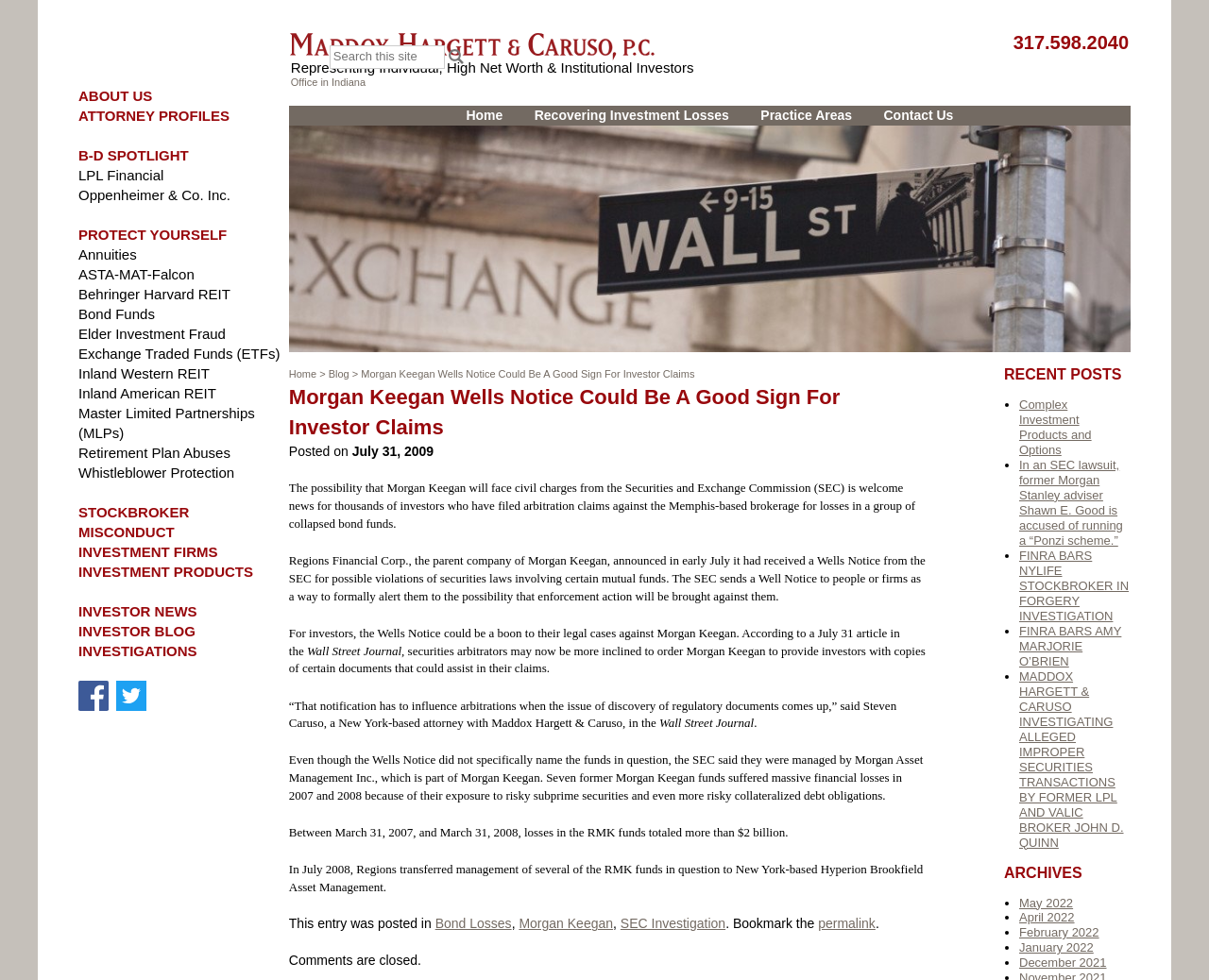What is the phone number of the office in Indiana?
Please respond to the question with a detailed and well-explained answer.

The phone number can be found in the top-right corner of the webpage, below the search bar. It is written as '317.598.2040'.